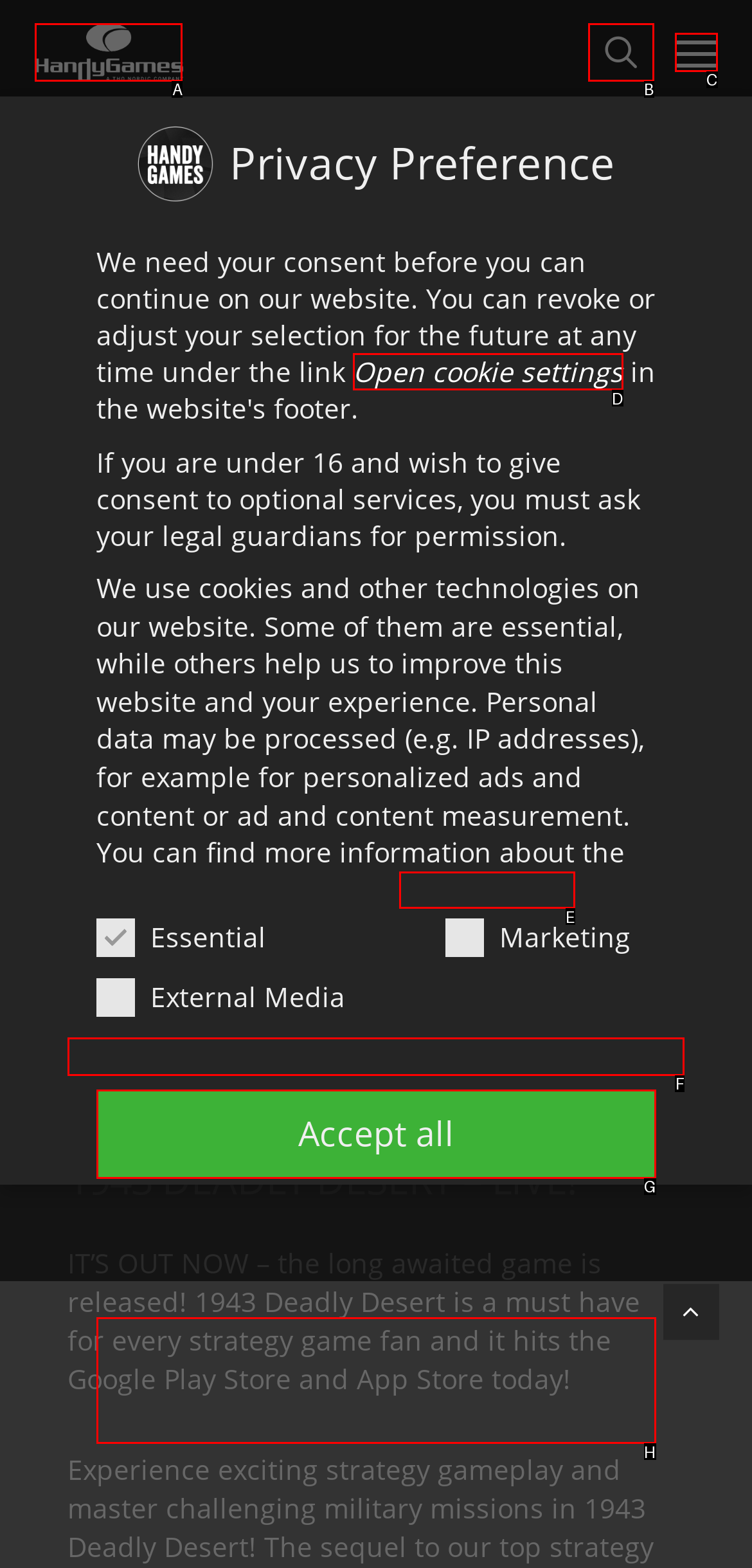Tell me which one HTML element I should click to complete the following instruction: View 1943 Deadly Desert release details
Answer with the option's letter from the given choices directly.

F